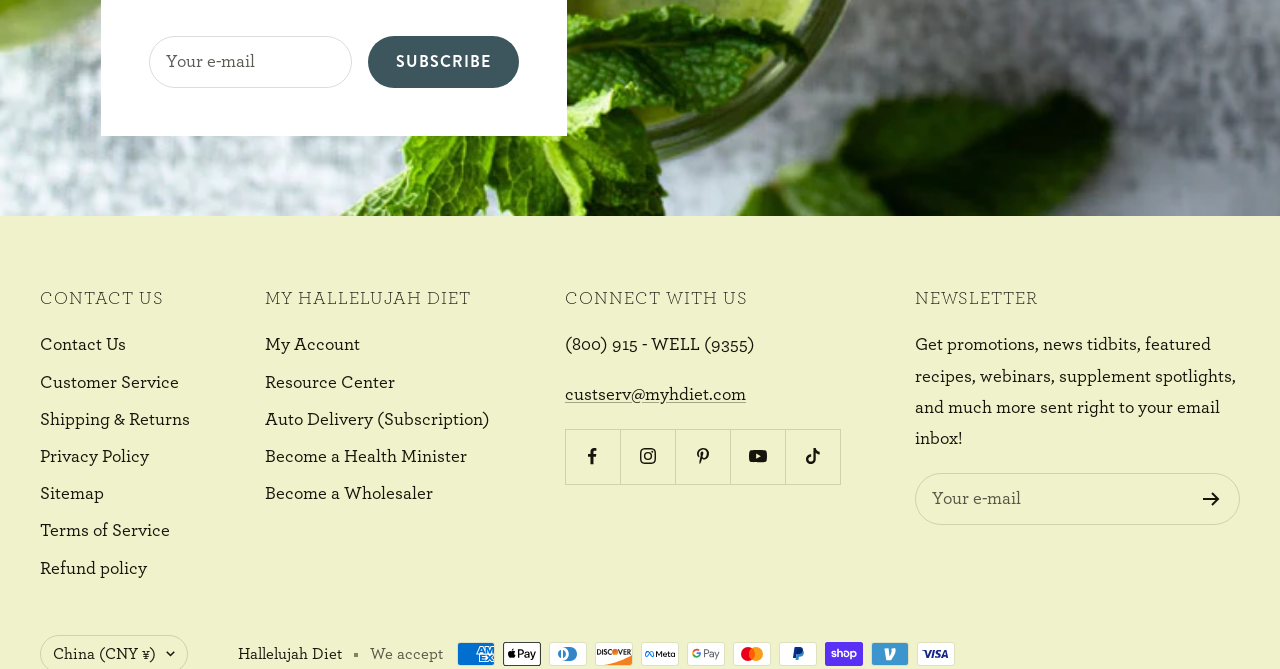Could you highlight the region that needs to be clicked to execute the instruction: "Click on 'PPD files'"?

None